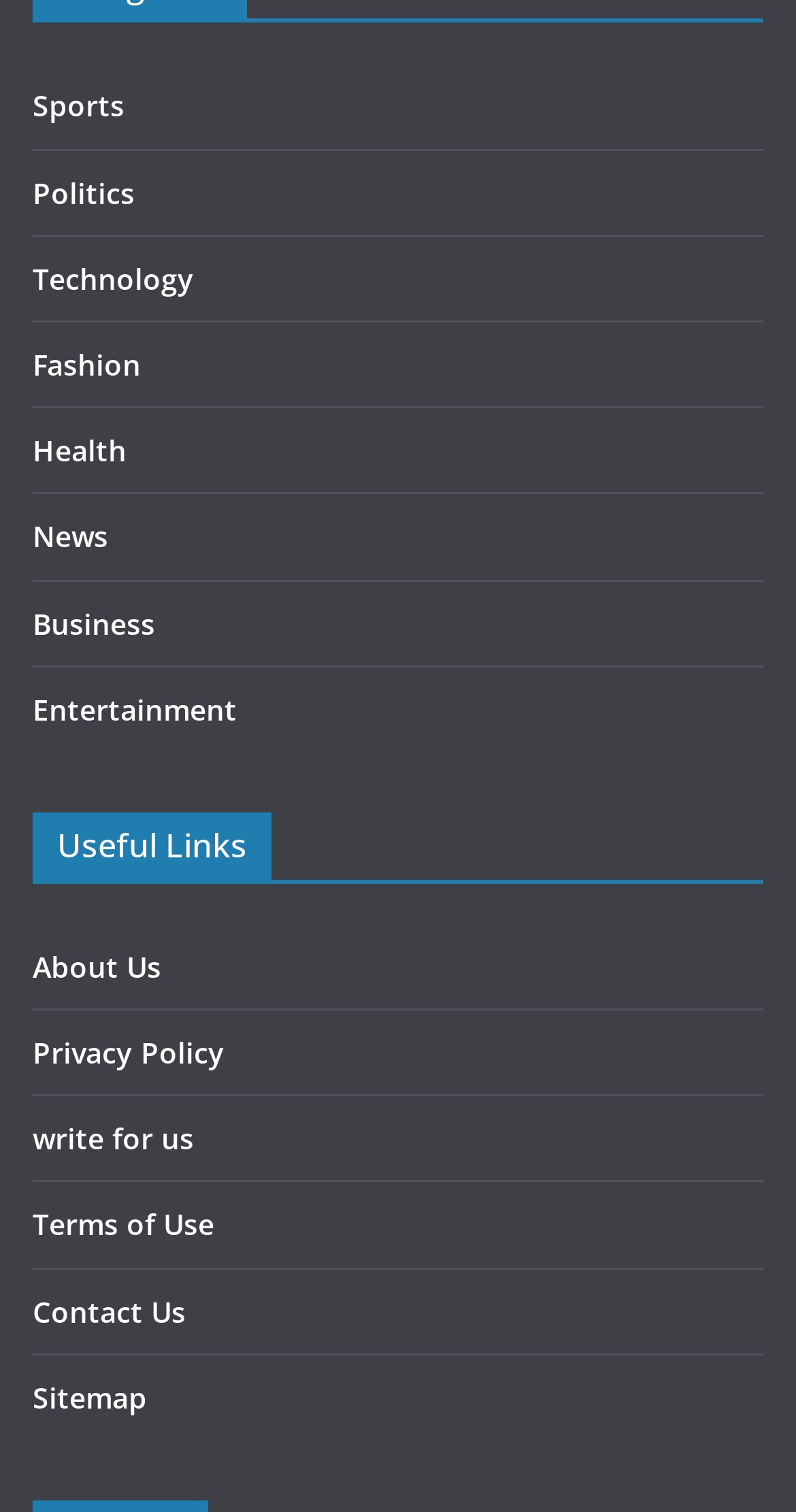How many categories are available in the top menu?
Please interpret the details in the image and answer the question thoroughly.

By examining the top menu, I can see that there are 8 categories available, which are Sports, Politics, Technology, Fashion, Health, News, Business, and Entertainment.